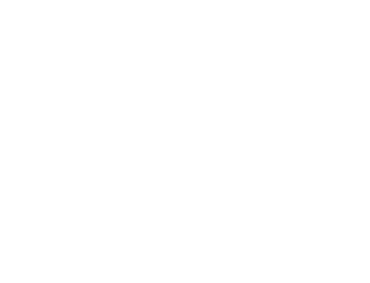Answer briefly with one word or phrase:
What is the main focus of the event?

Data-driven approaches